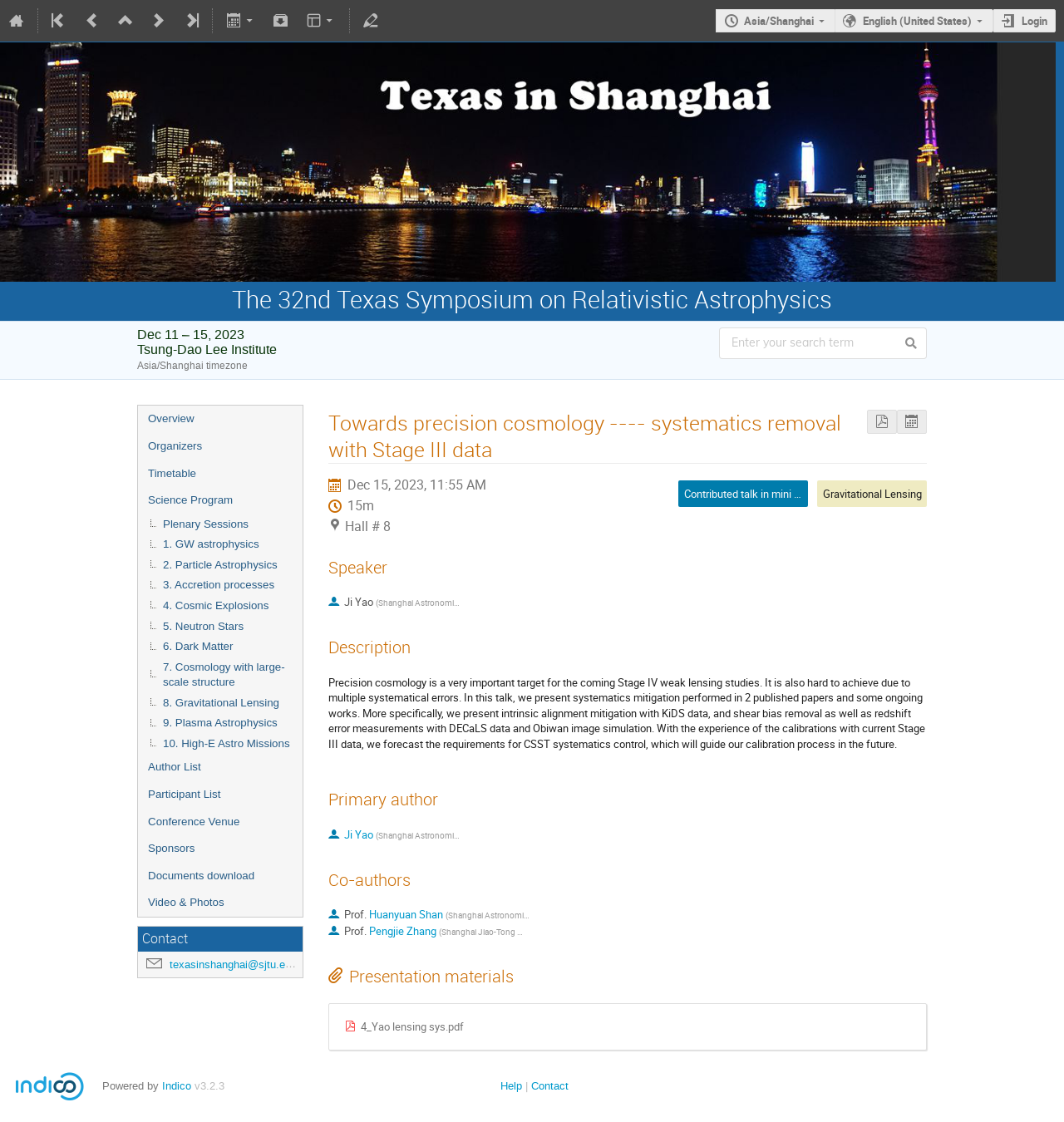Find the bounding box coordinates for the area that should be clicked to accomplish the instruction: "Search for a term".

[0.676, 0.292, 0.871, 0.32]